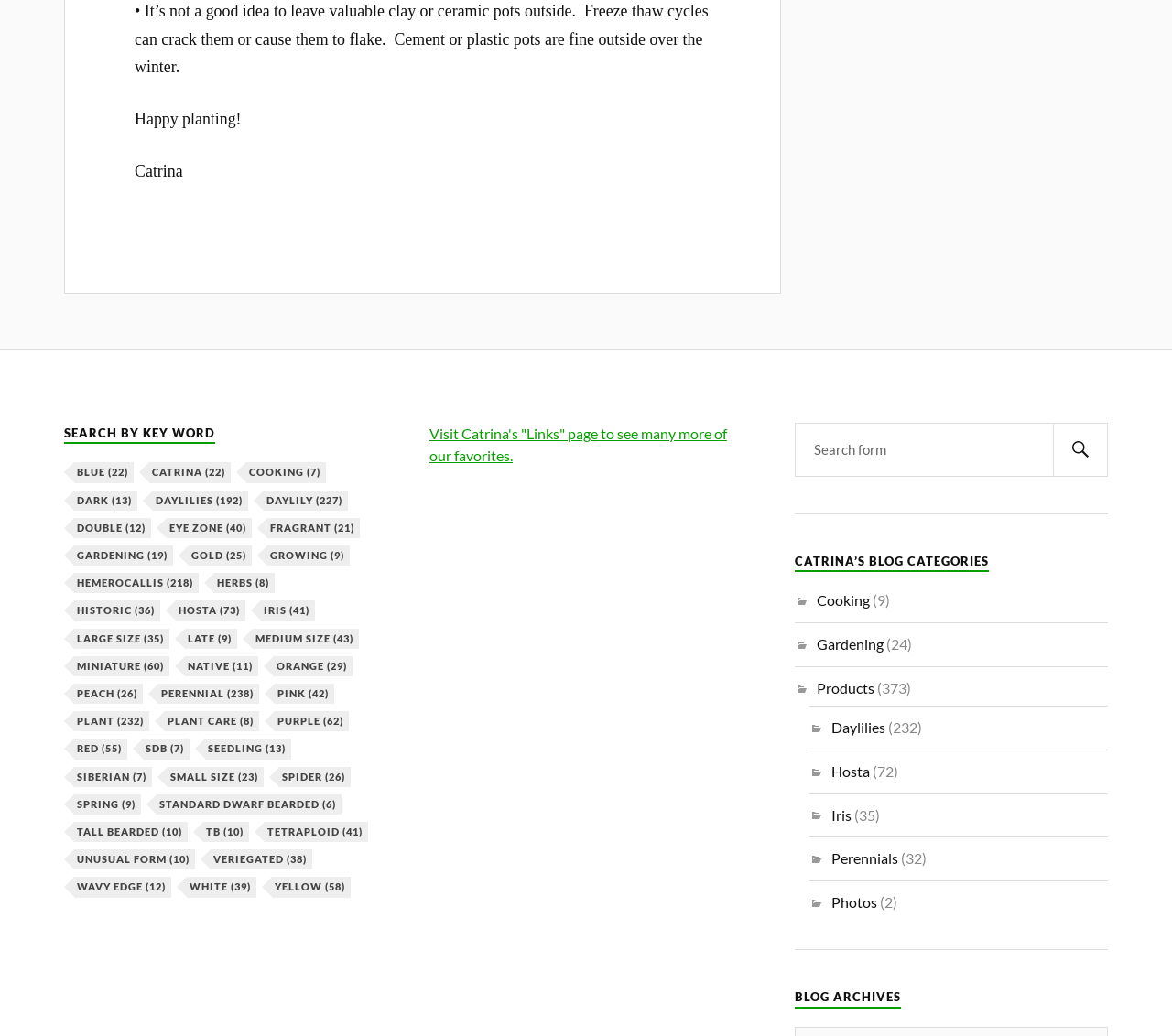Give the bounding box coordinates for the element described by: "PROJECTS".

None